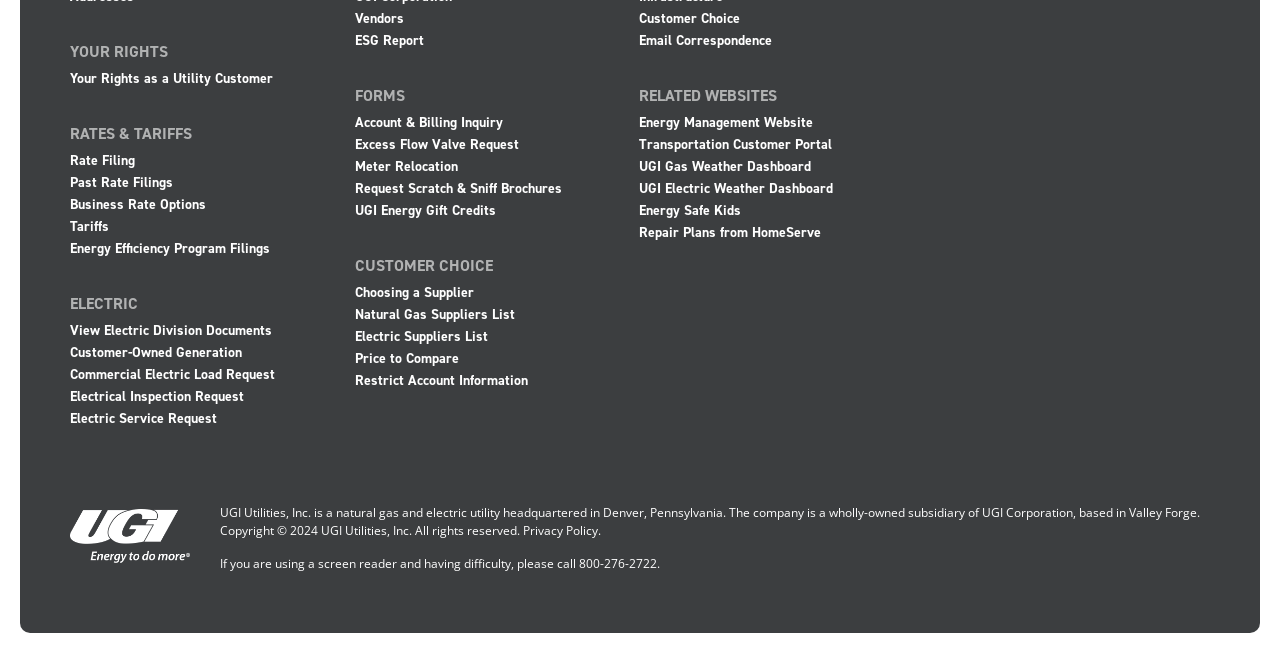Determine the bounding box coordinates for the element that should be clicked to follow this instruction: "Learn about Your Rights as a Utility Customer". The coordinates should be given as four float numbers between 0 and 1, in the format [left, top, right, bottom].

[0.055, 0.105, 0.277, 0.139]